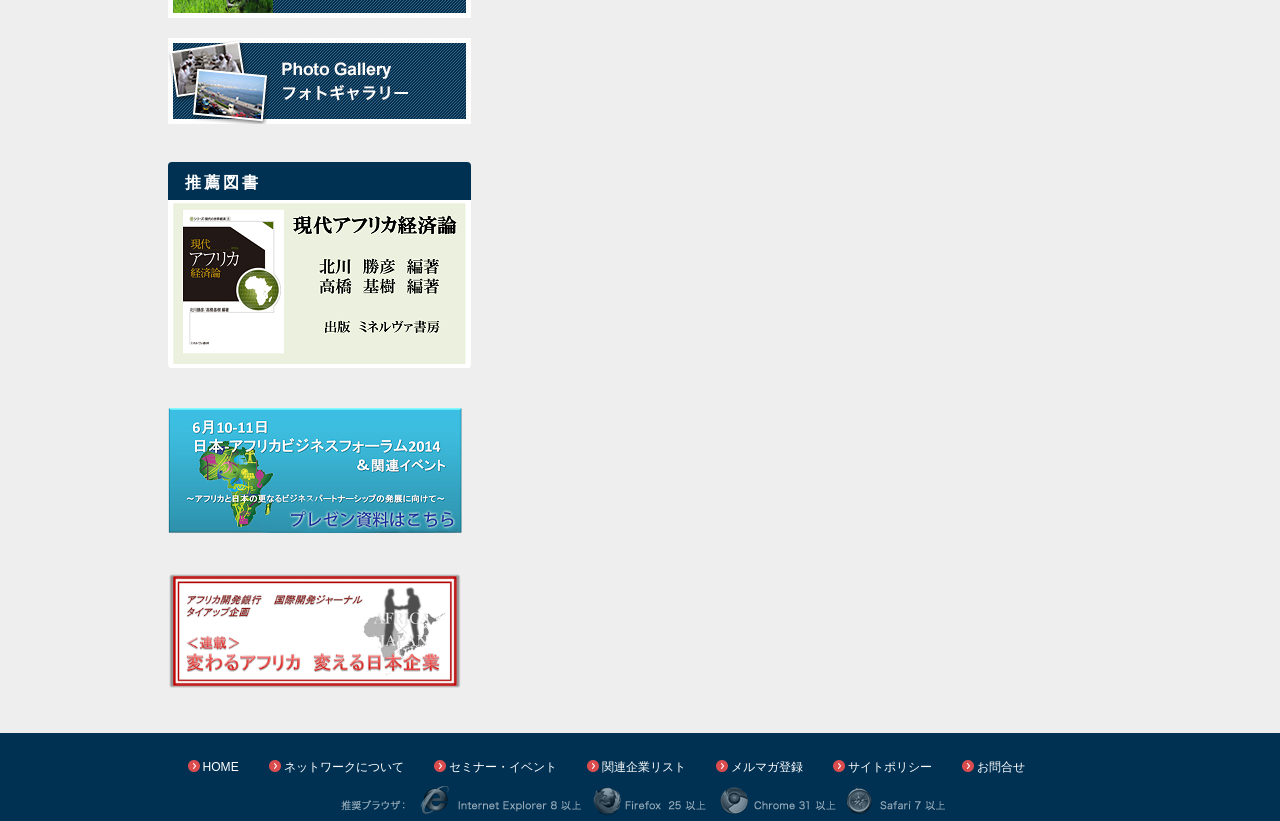Provide the bounding box coordinates of the HTML element this sentence describes: "サイトポリシー". The bounding box coordinates consist of four float numbers between 0 and 1, i.e., [left, top, right, bottom].

[0.662, 0.925, 0.728, 0.942]